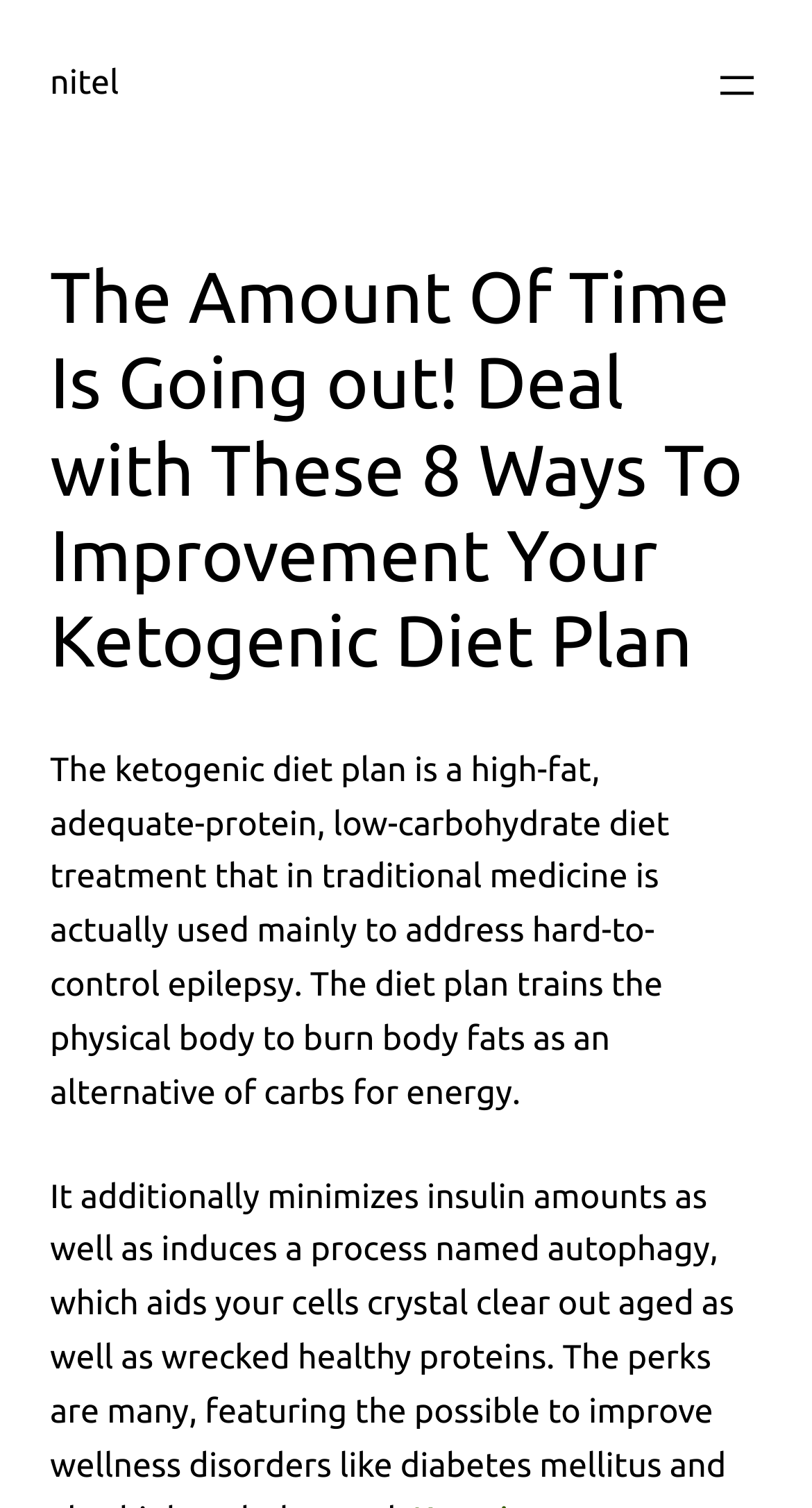Your task is to extract the text of the main heading from the webpage.

The Amount Of Time Is Going out! Deal with These 8 Ways To Improvement Your Ketogenic Diet Plan